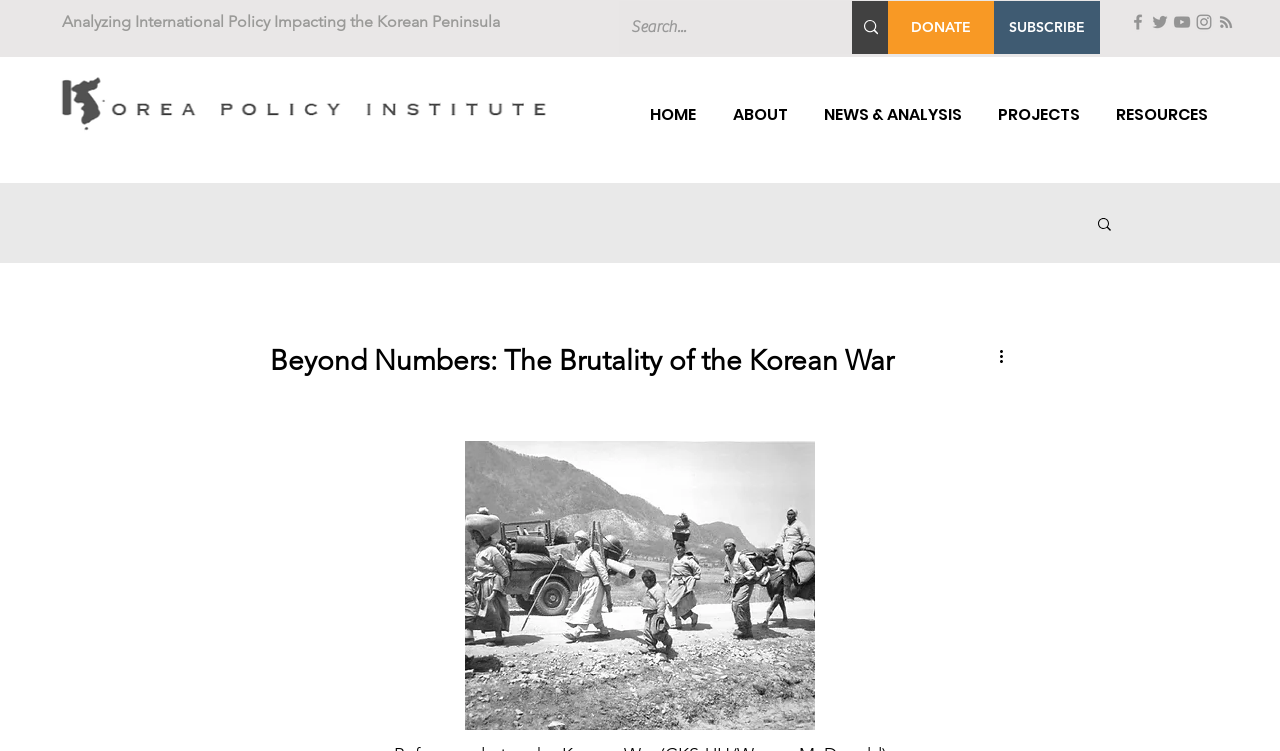Generate the title text from the webpage.

Beyond Numbers: The Brutality of the Korean War